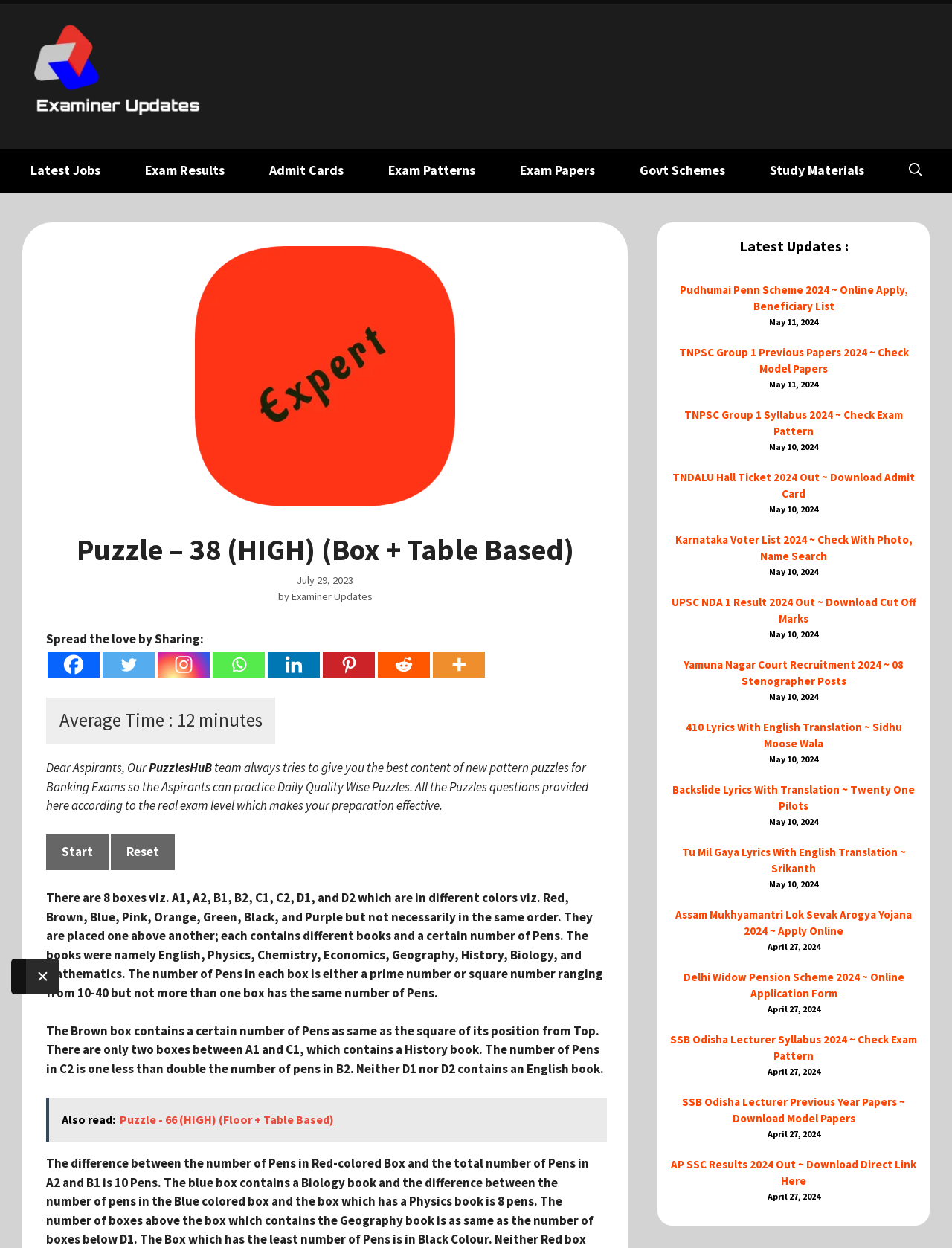Locate the bounding box coordinates of the element that needs to be clicked to carry out the instruction: "Click the 'Facebook' link". The coordinates should be given as four float numbers ranging from 0 to 1, i.e., [left, top, right, bottom].

[0.05, 0.522, 0.105, 0.543]